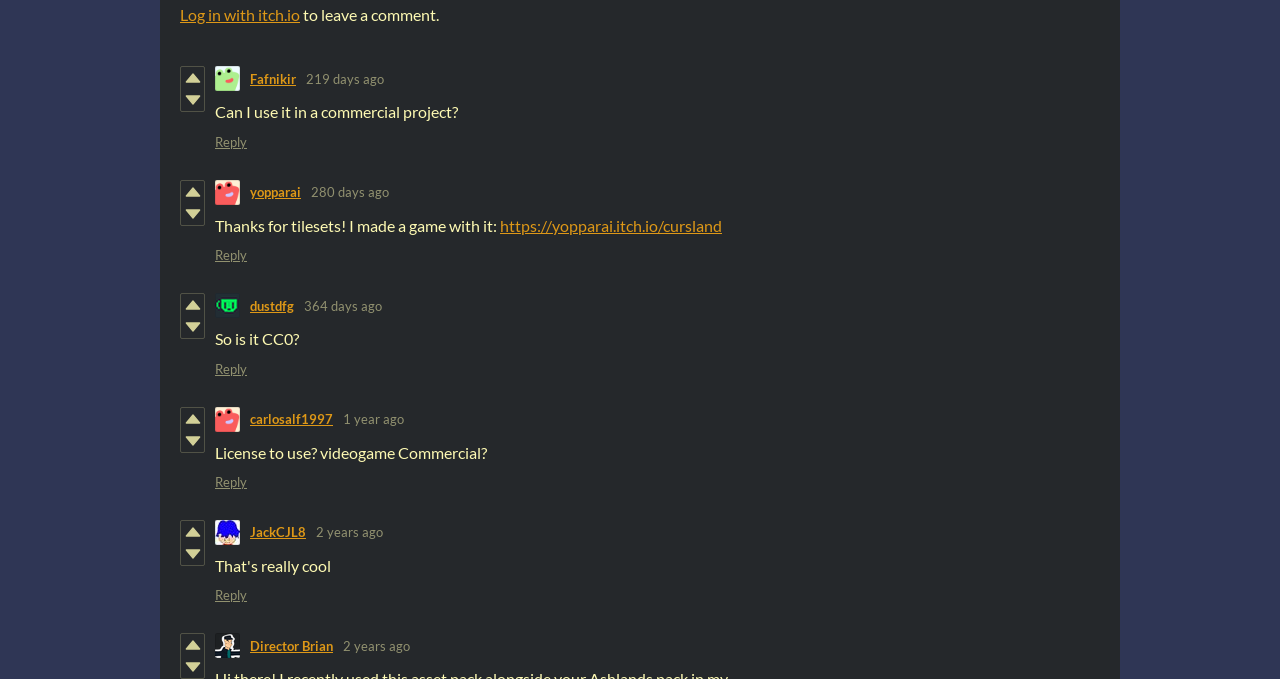Determine the bounding box coordinates of the clickable region to execute the instruction: "Log in with itch.io". The coordinates should be four float numbers between 0 and 1, denoted as [left, top, right, bottom].

[0.141, 0.007, 0.234, 0.035]